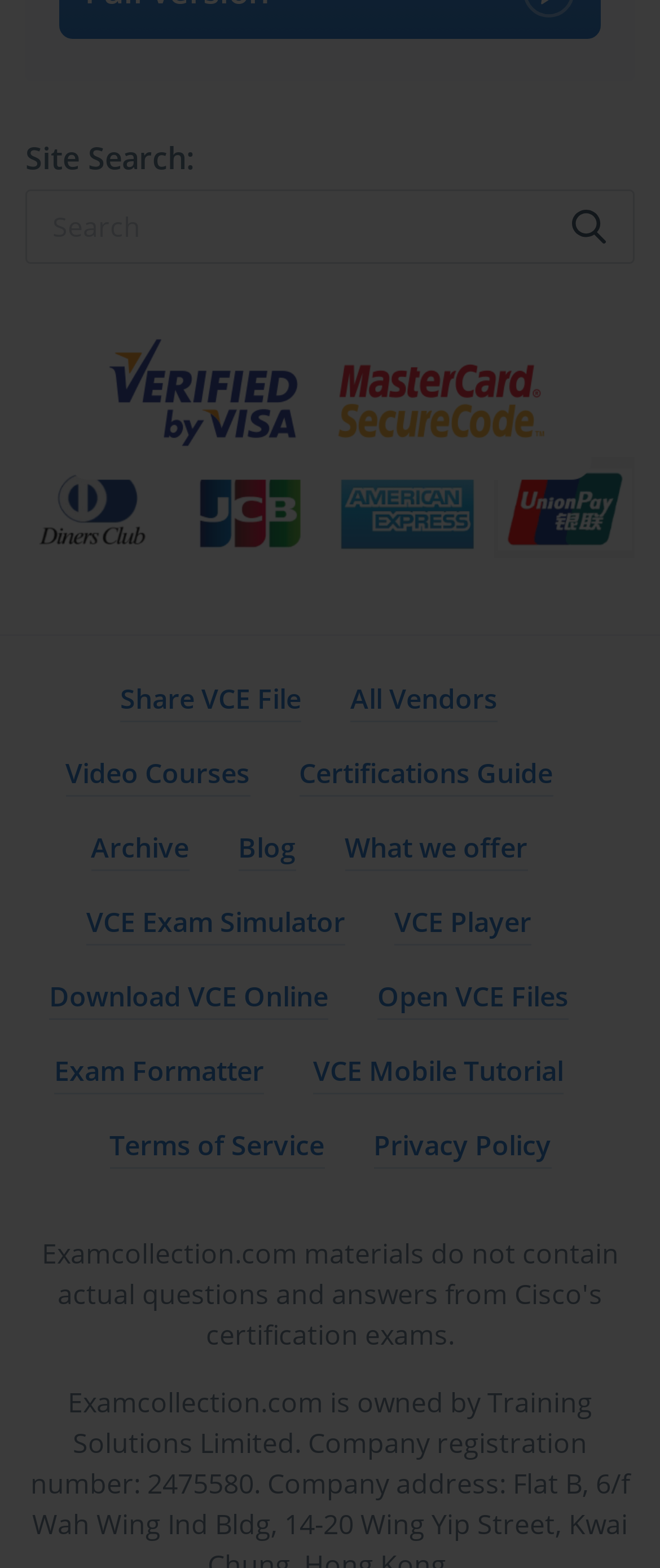What is the name of the exam simulator offered?
Using the image as a reference, answer the question in detail.

I found the answer by looking at the link element that contains the text 'VCE Exam Simulator'. This link is likely to point to a page that offers an exam simulator service.